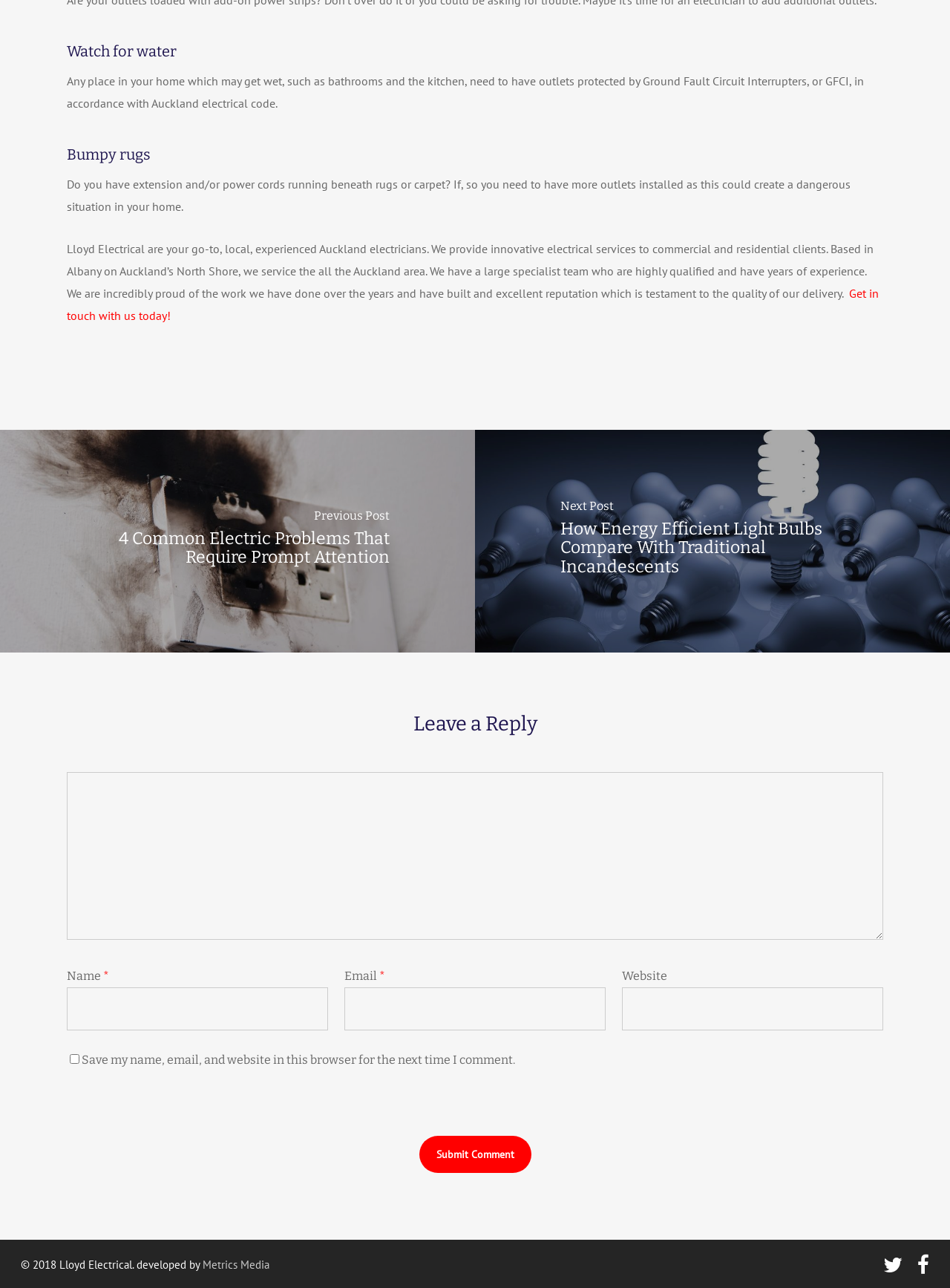Please find the bounding box coordinates of the element that must be clicked to perform the given instruction: "Click on '4 Common Electric Problems That Require Prompt Attention'". The coordinates should be four float numbers from 0 to 1, i.e., [left, top, right, bottom].

[0.0, 0.334, 0.5, 0.507]